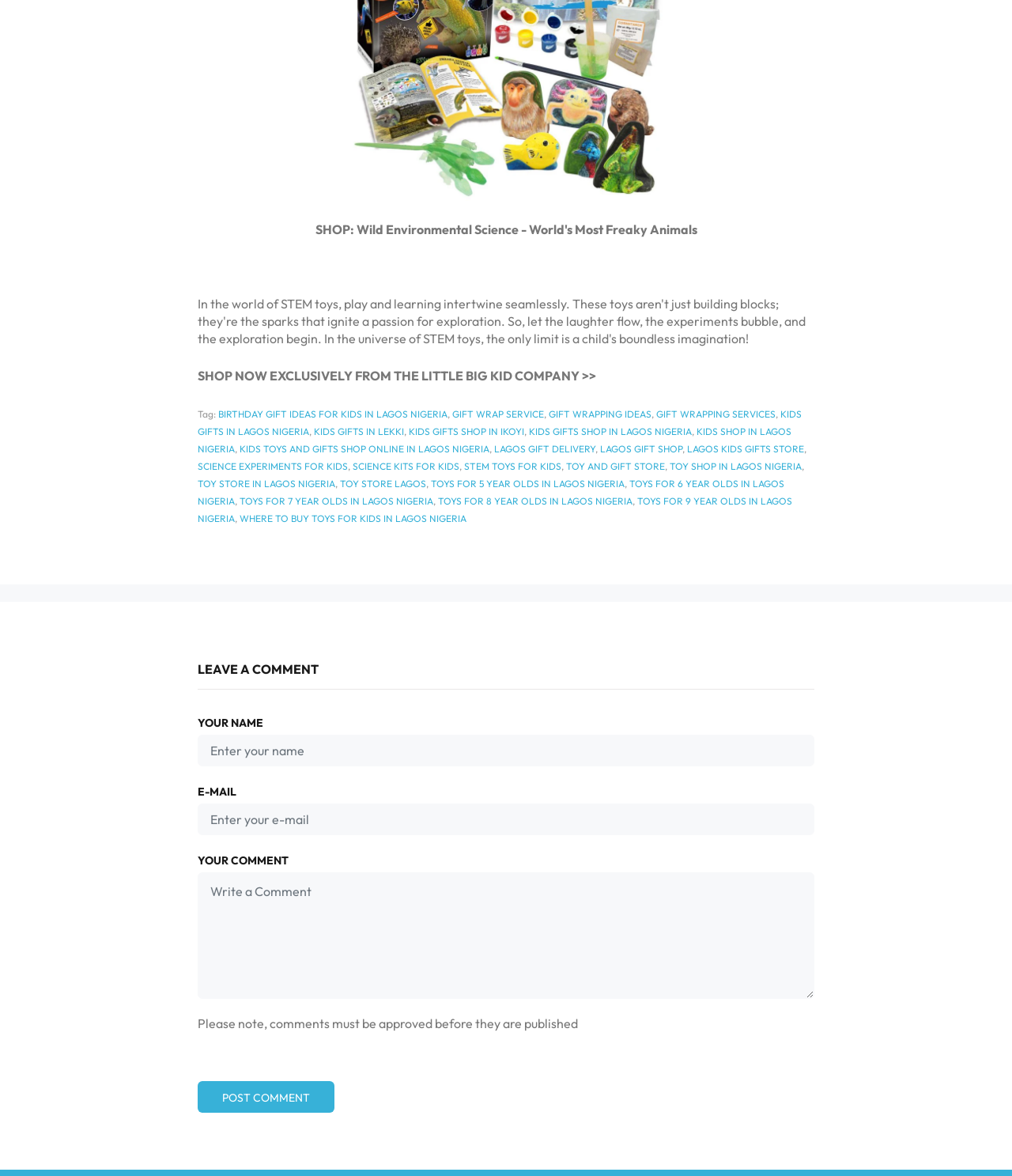Pinpoint the bounding box coordinates of the element that must be clicked to accomplish the following instruction: "Click on POST COMMENT". The coordinates should be in the format of four float numbers between 0 and 1, i.e., [left, top, right, bottom].

[0.195, 0.919, 0.33, 0.946]